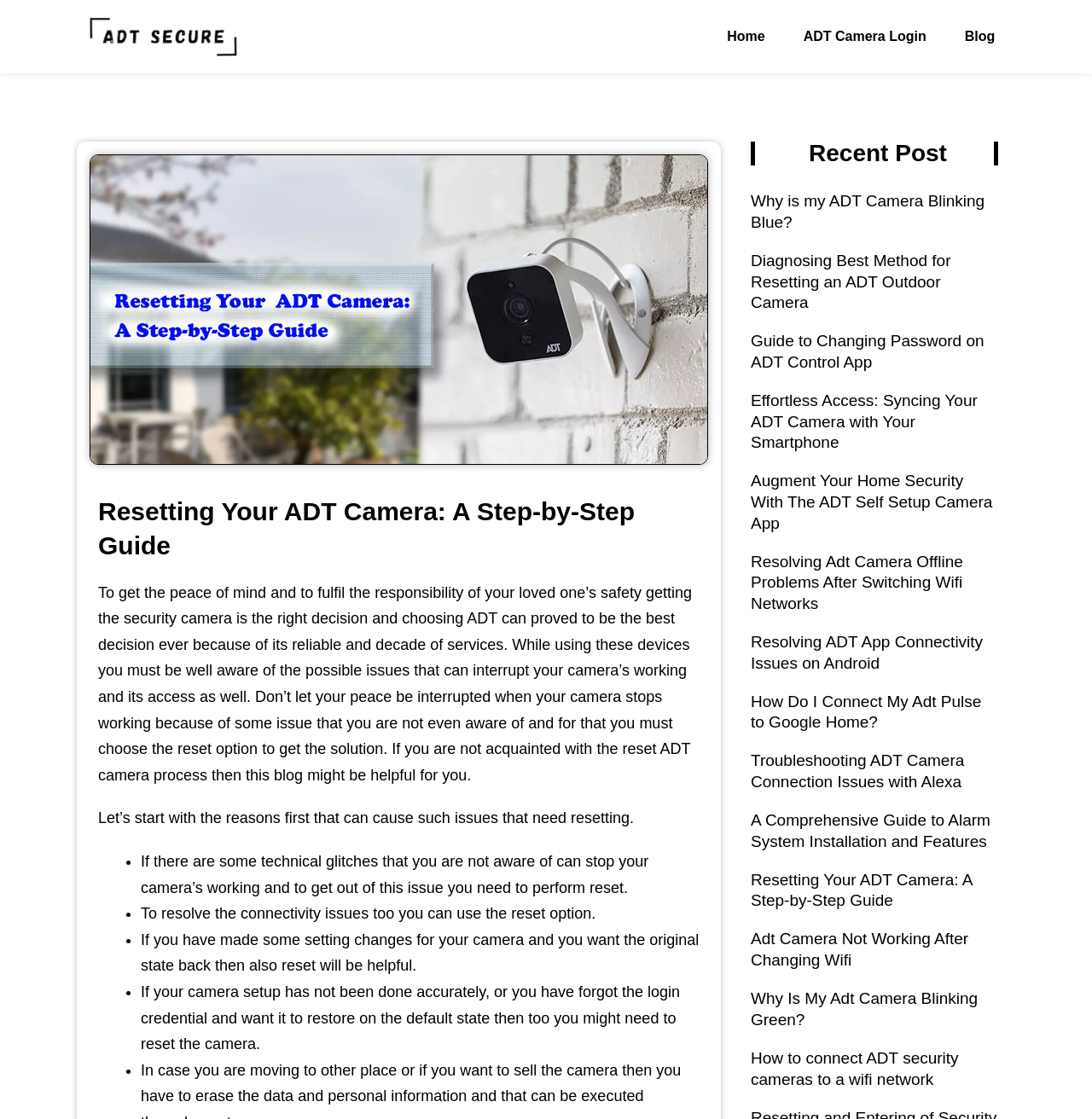Please provide a detailed answer to the question below by examining the image:
What is the section below the main heading about?

The section below the main heading is titled 'Recent Posts' and contains links to various articles related to ADT cameras, such as troubleshooting guides and setup instructions.